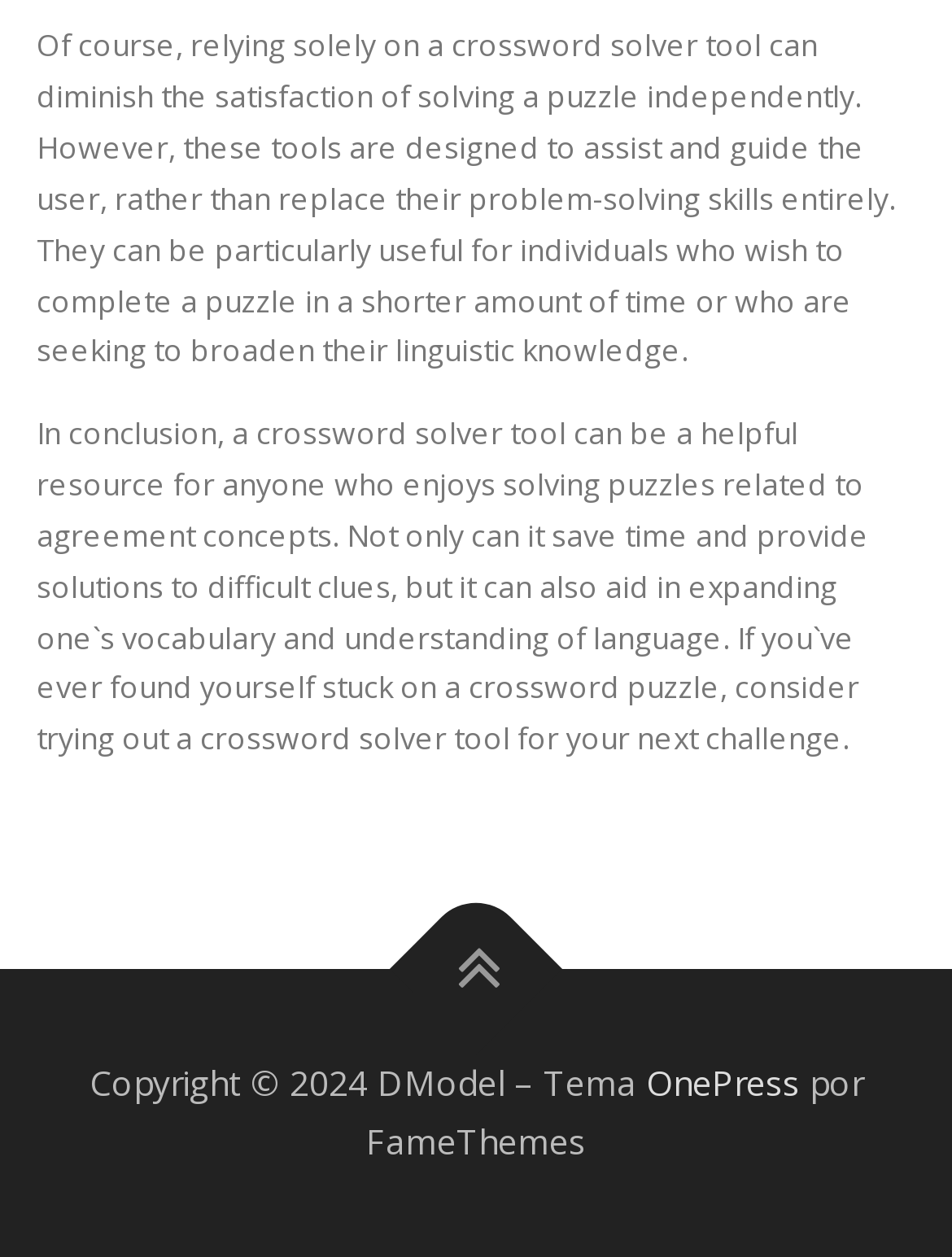Give a one-word or phrase response to the following question: What is the tone of the text on the website?

Informative